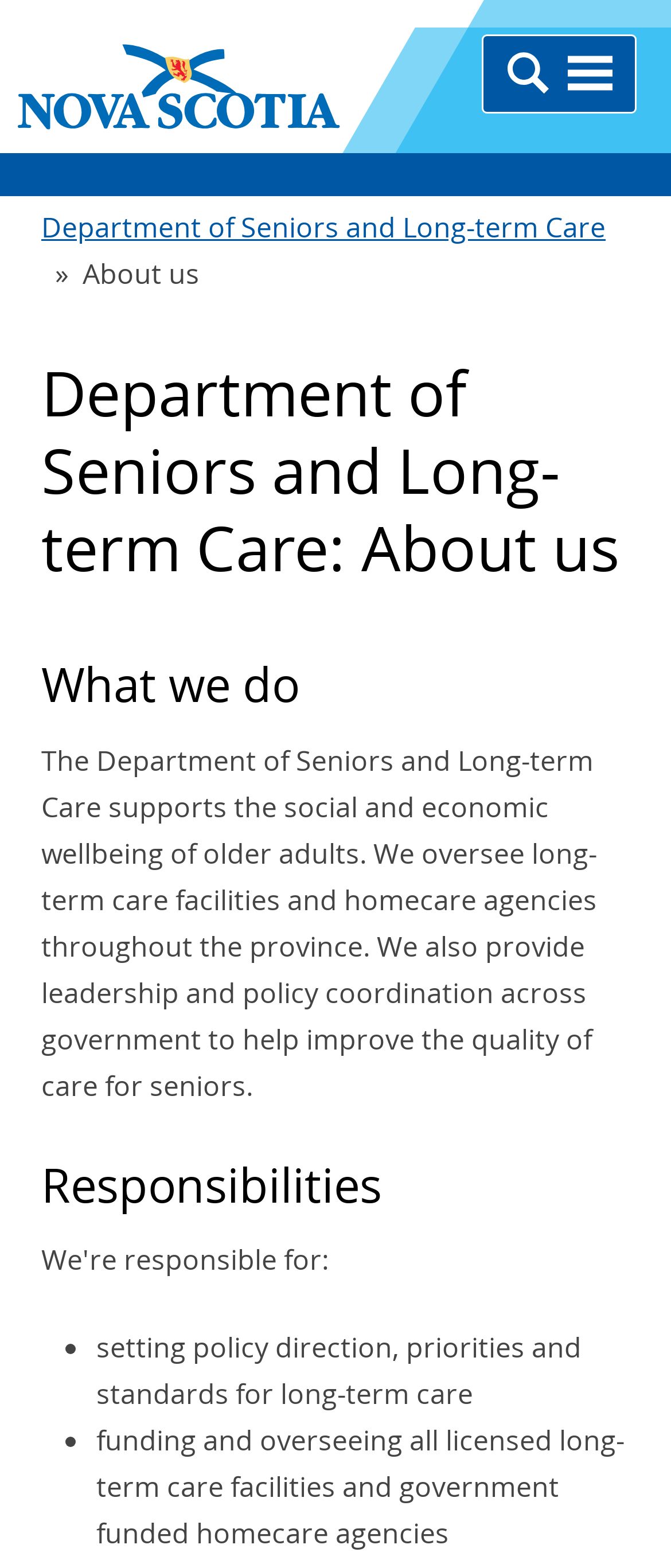Please answer the following question using a single word or phrase: 
What does the Department of Seniors and Long-term Care support?

social and economic wellbeing of older adults